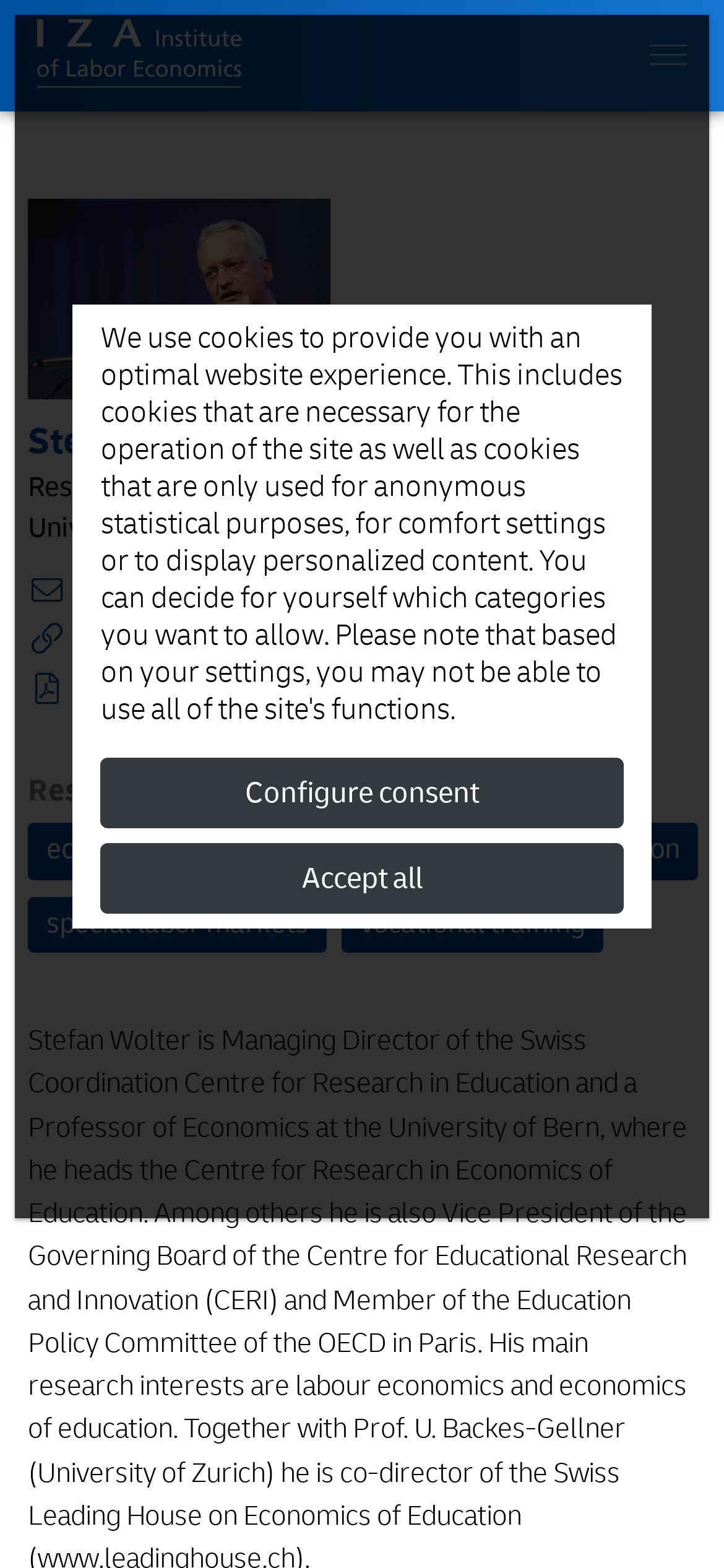Locate the bounding box coordinates of the area you need to click to fulfill this instruction: 'View Stefan Wolter's profile'. The coordinates must be in the form of four float numbers ranging from 0 to 1: [left, top, right, bottom].

[0.051, 0.012, 0.333, 0.074]